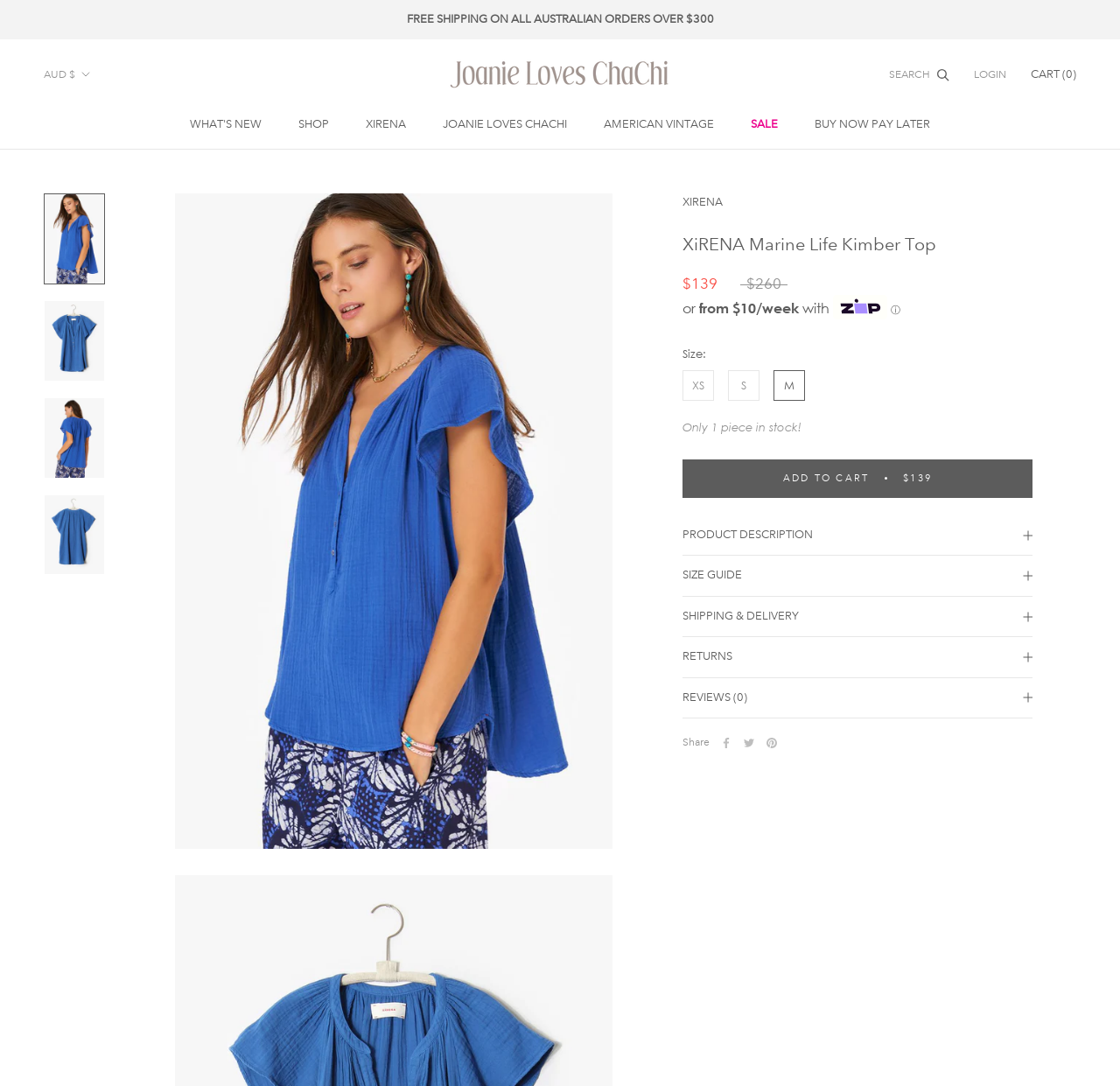Can you extract the primary headline text from the webpage?

XiRENA Marine Life Kimber Top